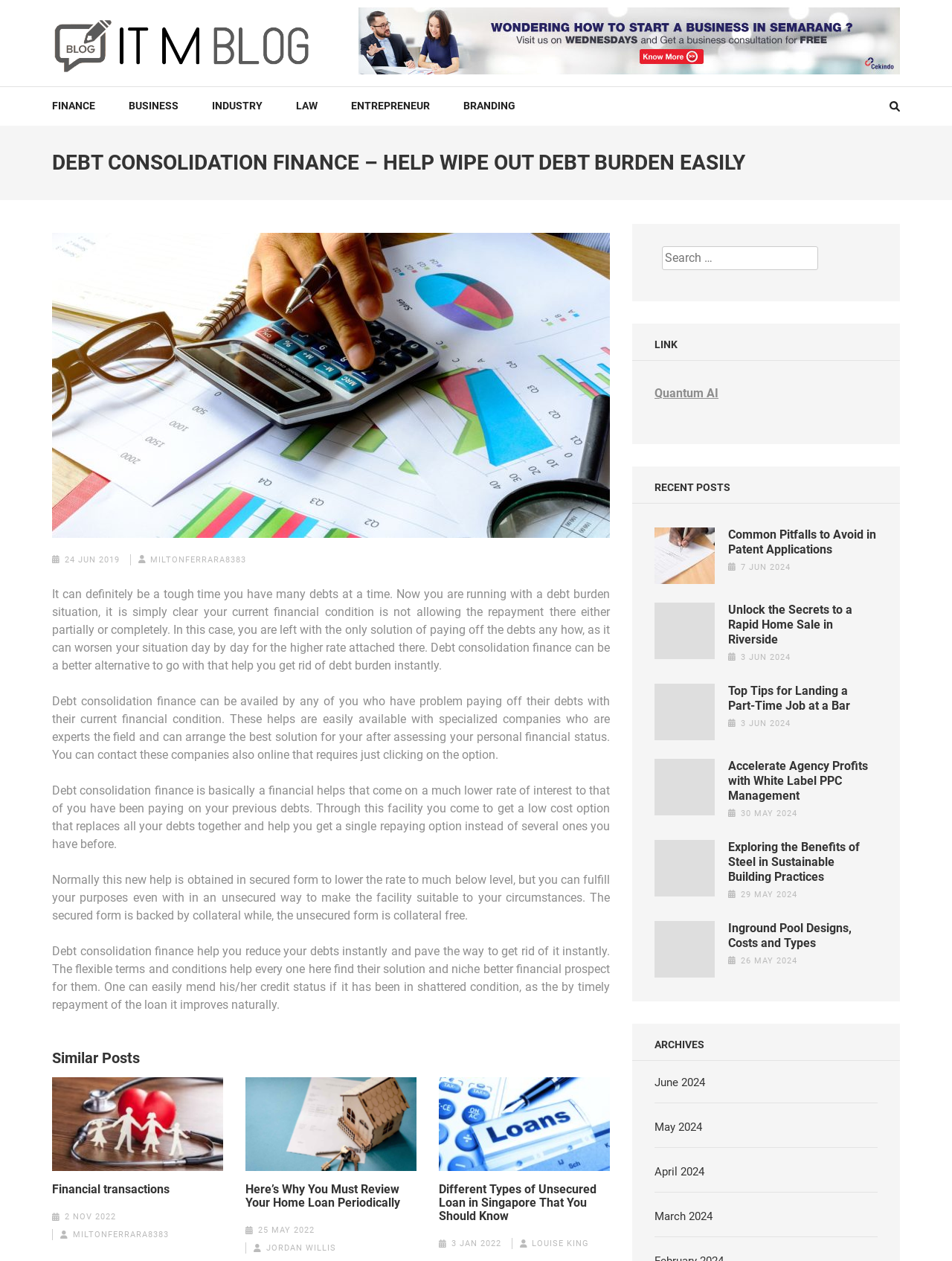Utilize the information from the image to answer the question in detail:
Can debt consolidation finance be obtained in an unsecured form?

According to the webpage, debt consolidation finance can be obtained in both secured and unsecured forms. The secured form is backed by collateral, while the unsecured form is collateral-free, making it suitable for individuals who do not have collateral to offer.